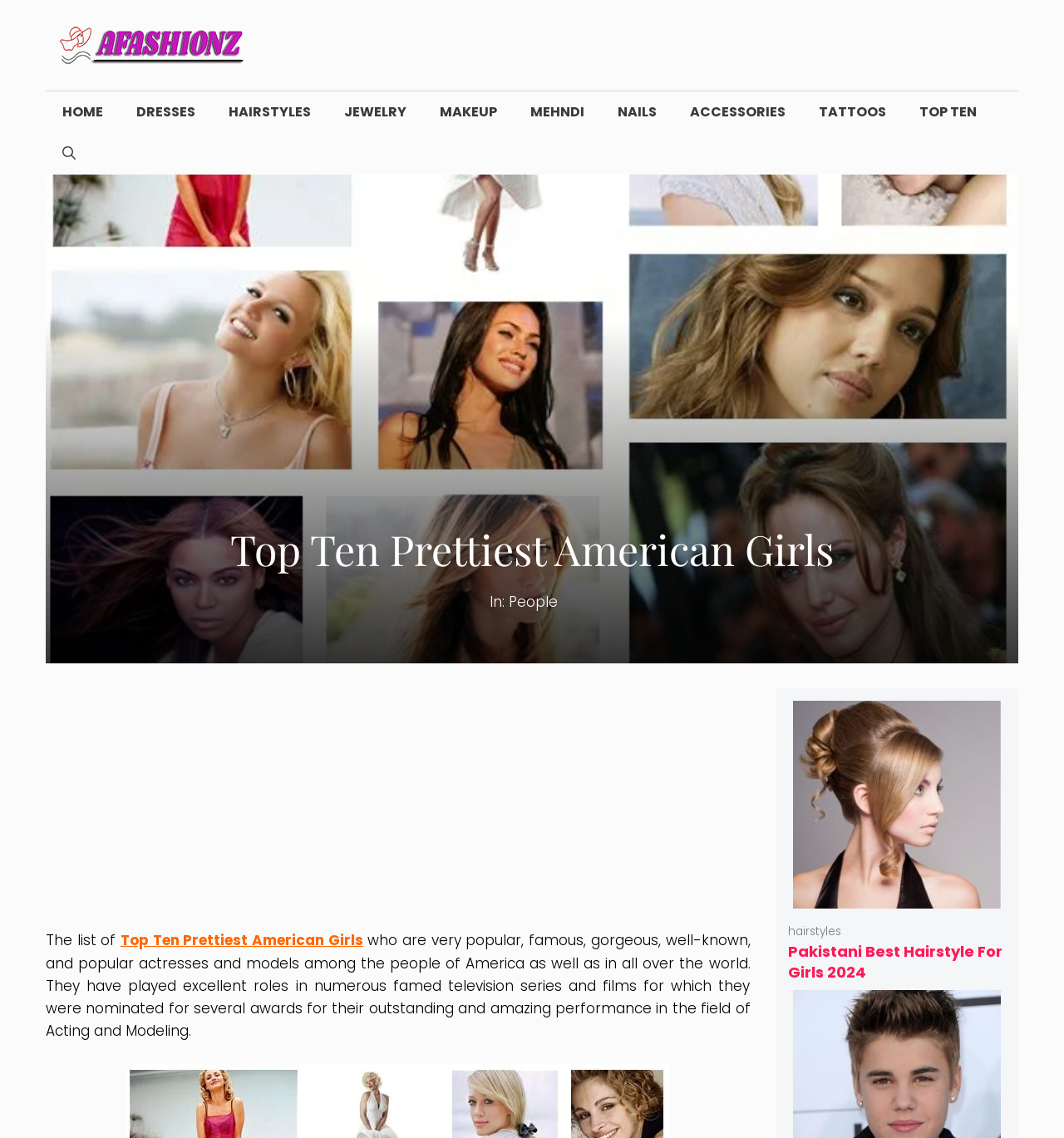Carefully observe the image and respond to the question with a detailed answer:
What is the category of the article?

I looked at the article section and found a link 'Pakistani Best Hairstyle For Girls 2024' which suggests that the category of the article is Hairstyles.